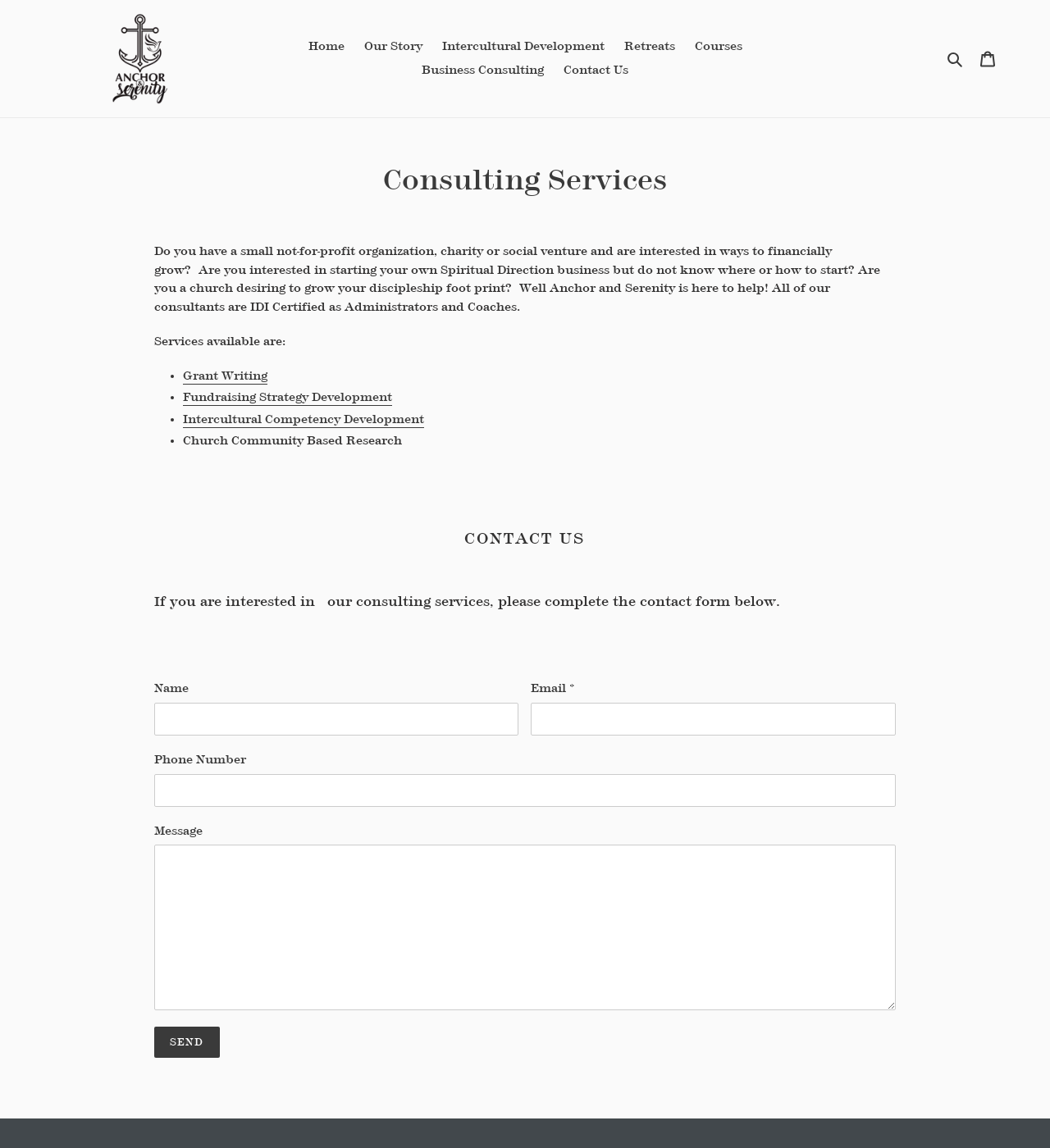What is the name of the organization?
Analyze the image and provide a thorough answer to the question.

The name of the organization can be found in the top-left corner of the webpage, where it says 'Anchor and Serenity' in the logo and also in the link 'Anchor and Serenity'.